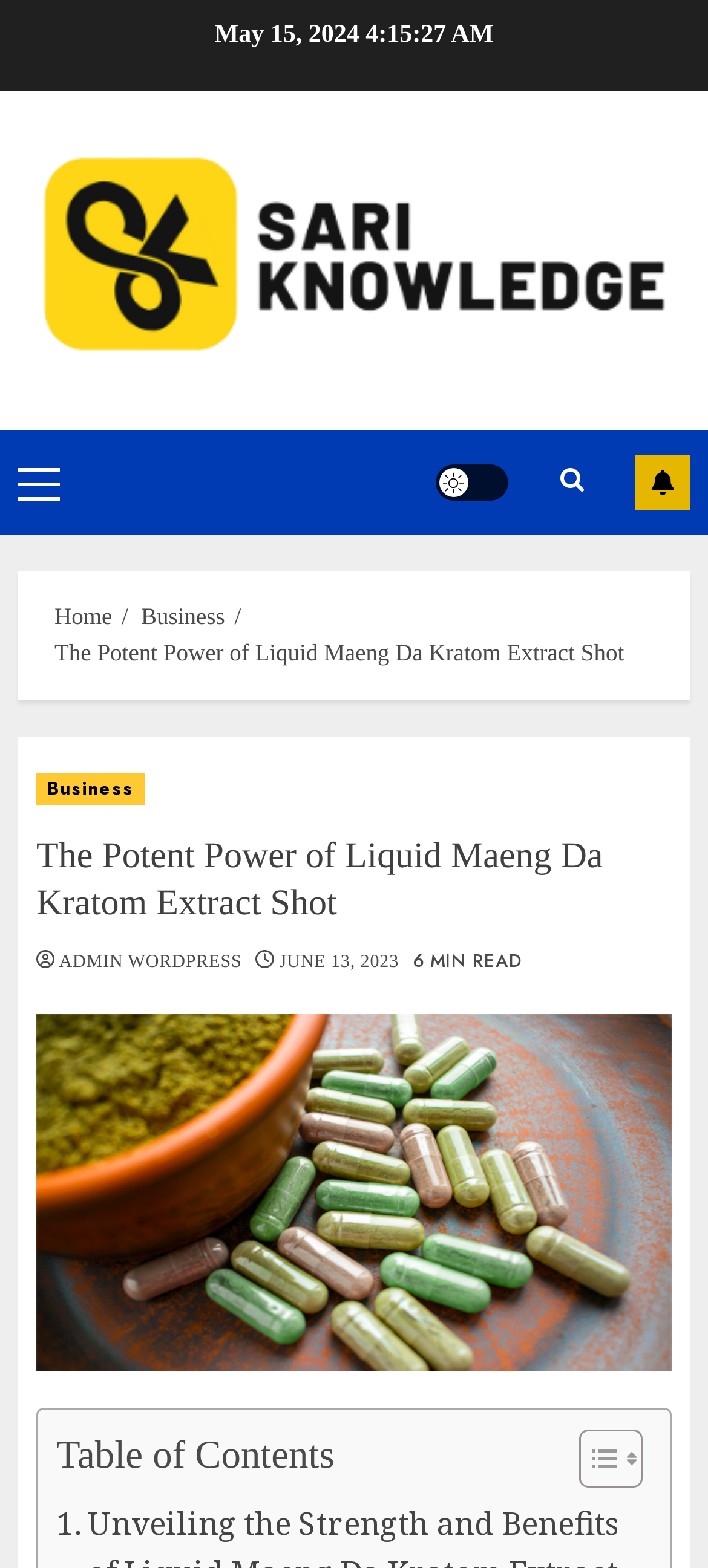Identify the bounding box coordinates of the HTML element based on this description: "Light/Dark Button".

[0.615, 0.296, 0.718, 0.319]